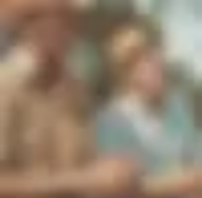Create a detailed narrative that captures the essence of the image.

The image features two individuals, Fred Frey and his brother-in-law, Edwin Leonards, captured in a moment that reflects their close familial bond and their shared involvement in farming. Dressed in work attire typical of the rural South, they stand side by side, exuding a sense of camaraderie and pride associated with their agricultural endeavors. This photograph likely represents a significant era in their lives, during which they worked together managing farmland in Morganza, Louisiana. Their partnership not only contributed to their individual successes but also laid the groundwork for "F & L Planters," a business they established in 1968. This image serves as a nostalgic reminder of their shared commitment to farming and family values, showcasing the essence of hard work and dedication that characterized their lives.